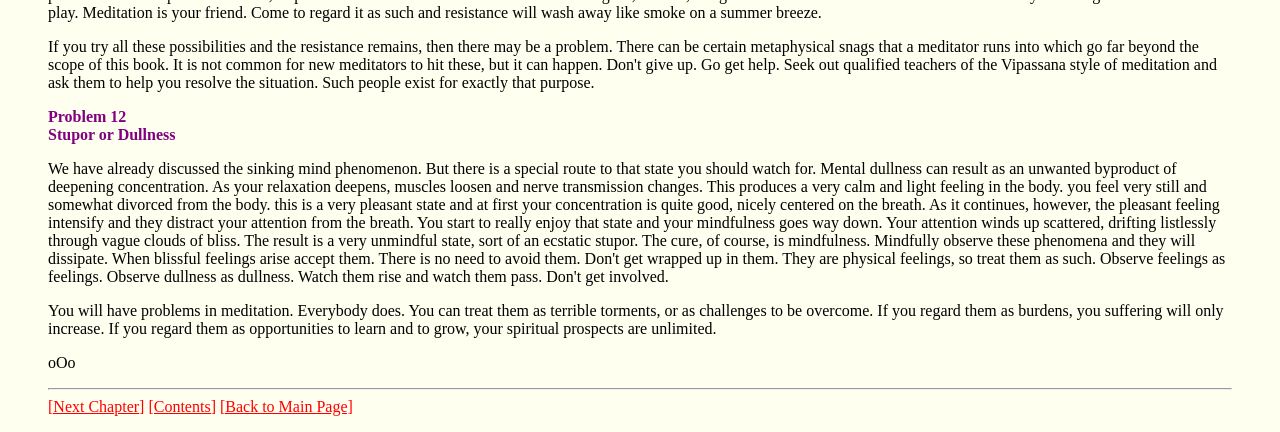With reference to the screenshot, provide a detailed response to the question below:
What is the topic of the meditation problem?

The topic of the meditation problem is 'Stupor or Dullness' which is indicated by the StaticText element with bounding box coordinates [0.037, 0.291, 0.137, 0.33] below the problem title.